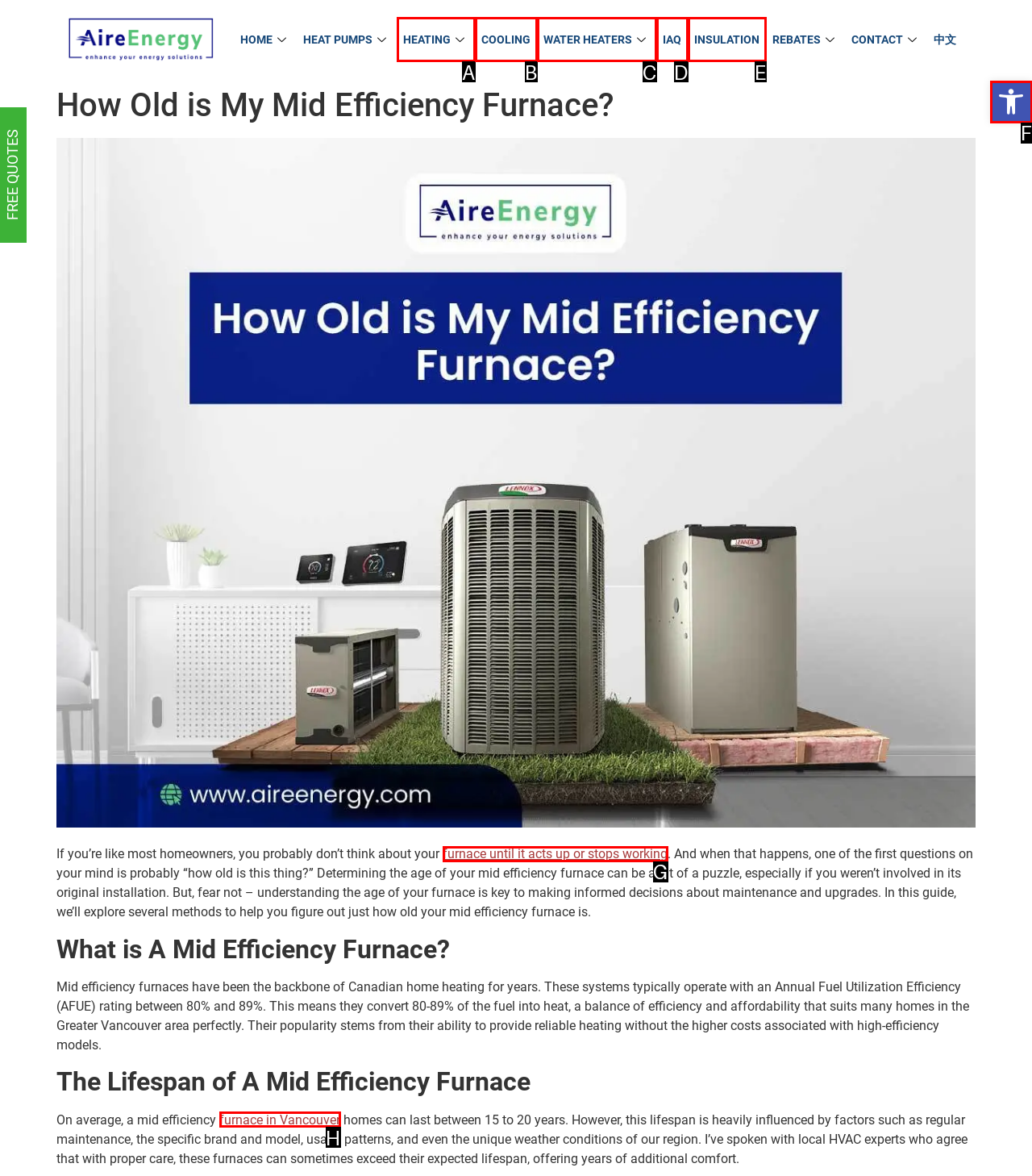Based on the element described as: WATER HEATERS
Find and respond with the letter of the correct UI element.

C